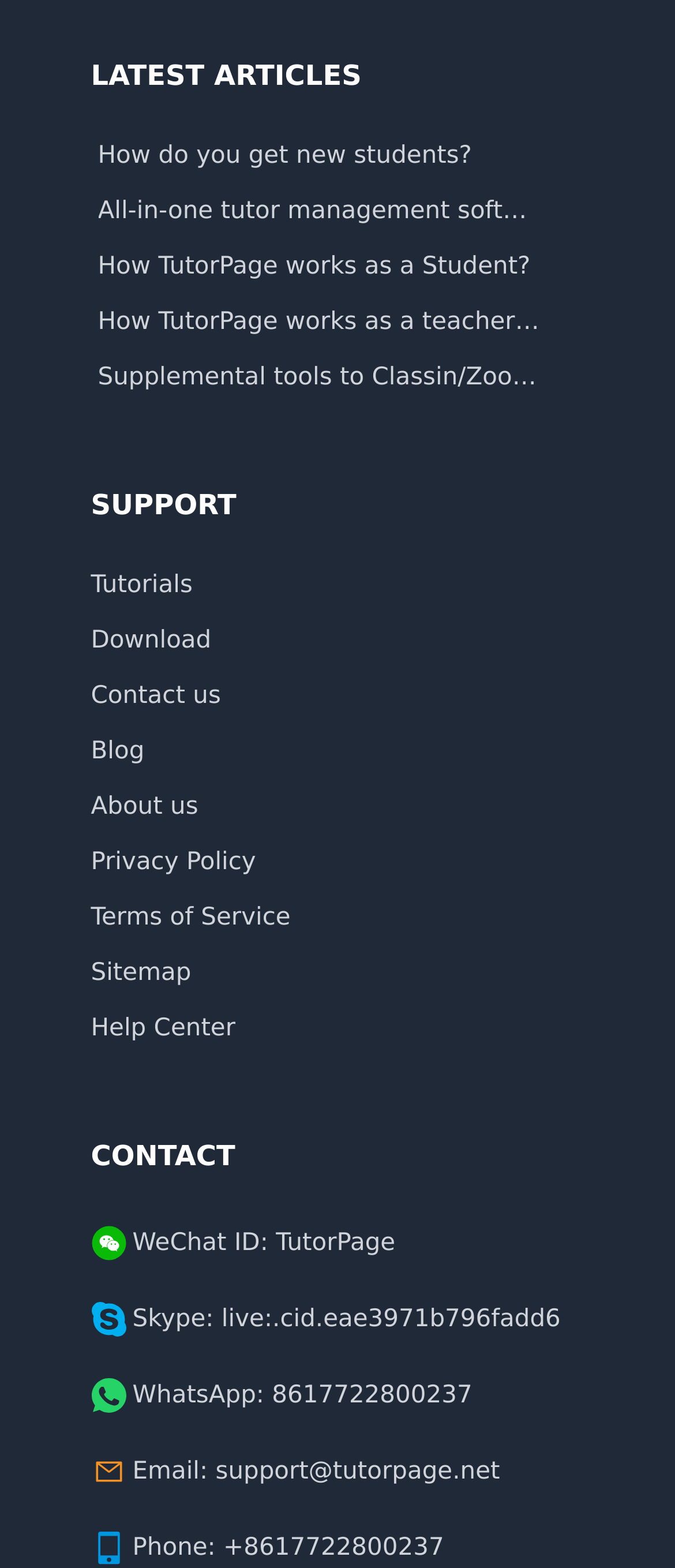Specify the bounding box coordinates of the element's region that should be clicked to achieve the following instruction: "Check the help center". The bounding box coordinates consist of four float numbers between 0 and 1, in the format [left, top, right, bottom].

[0.135, 0.645, 0.865, 0.667]